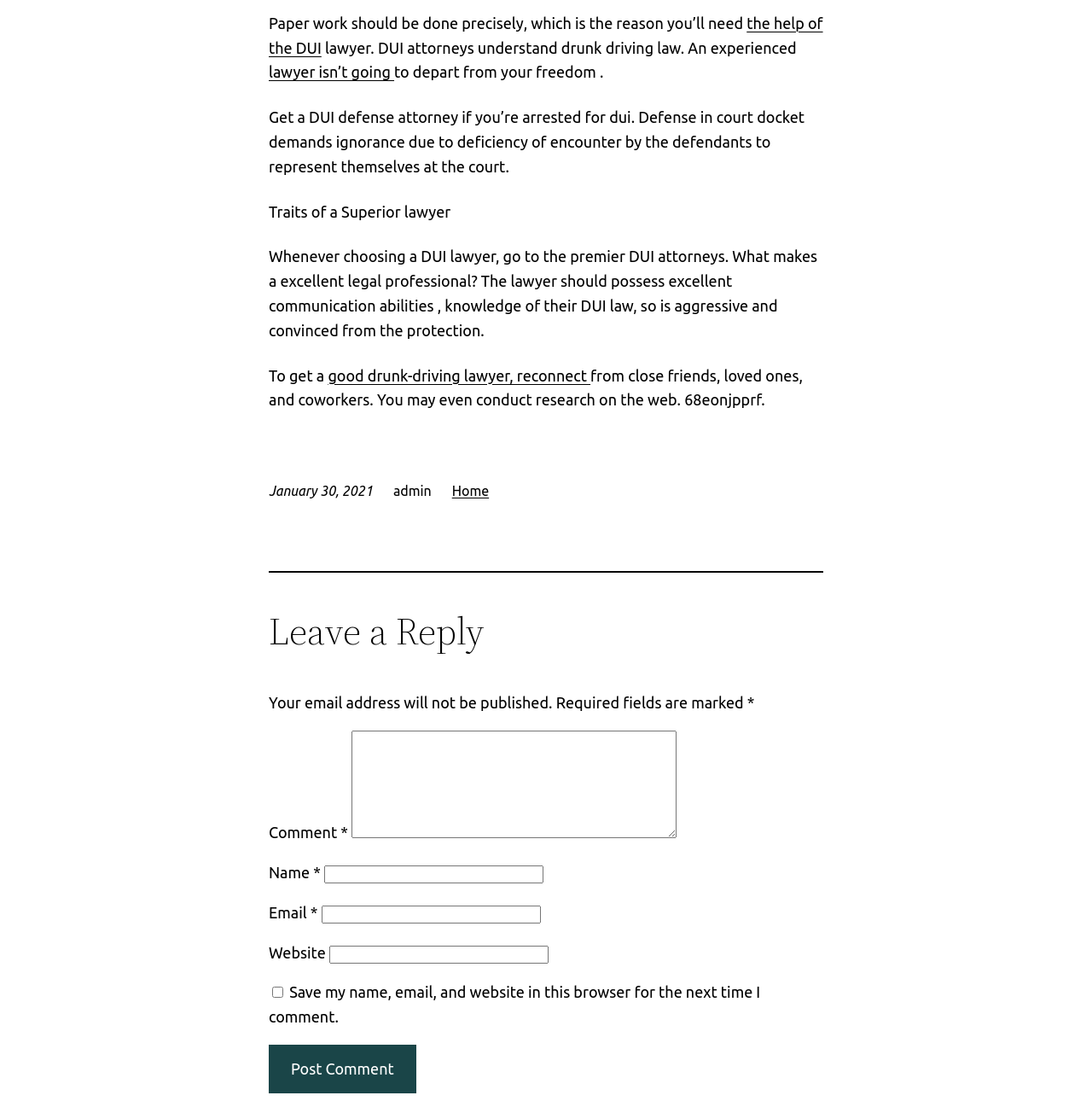Please provide the bounding box coordinate of the region that matches the element description: parent_node: Name * name="author". Coordinates should be in the format (top-left x, top-left y, bottom-right x, bottom-right y) and all values should be between 0 and 1.

[0.297, 0.782, 0.498, 0.798]